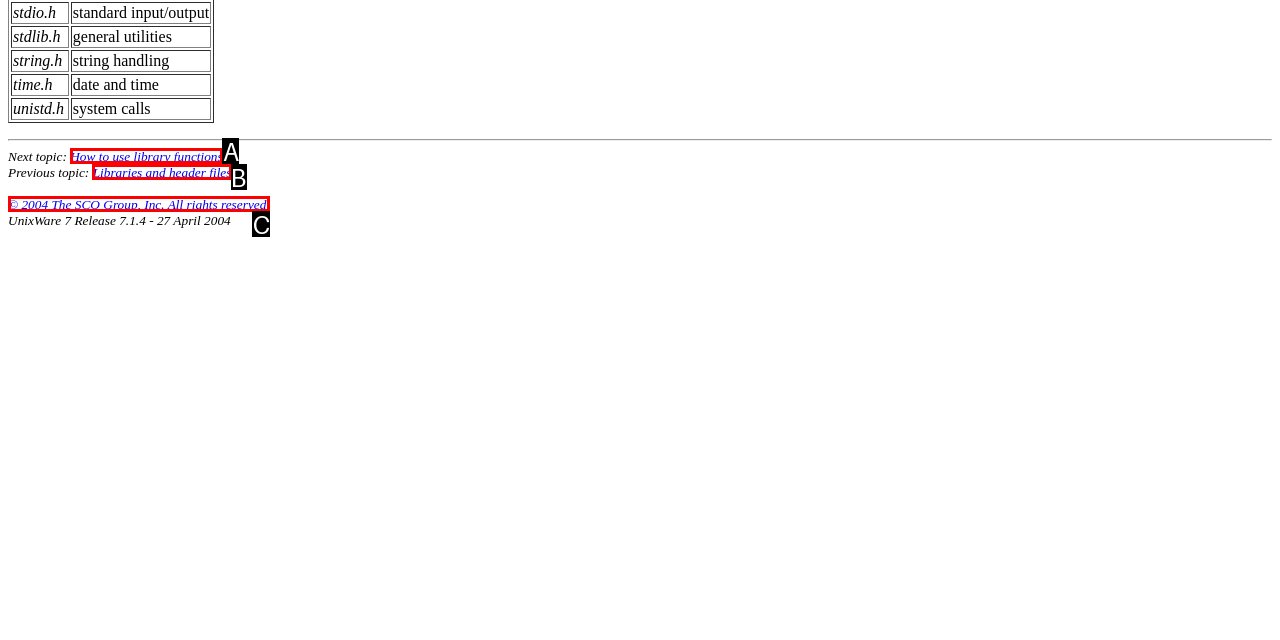Point out the option that best suits the description: How to use library functions
Indicate your answer with the letter of the selected choice.

A